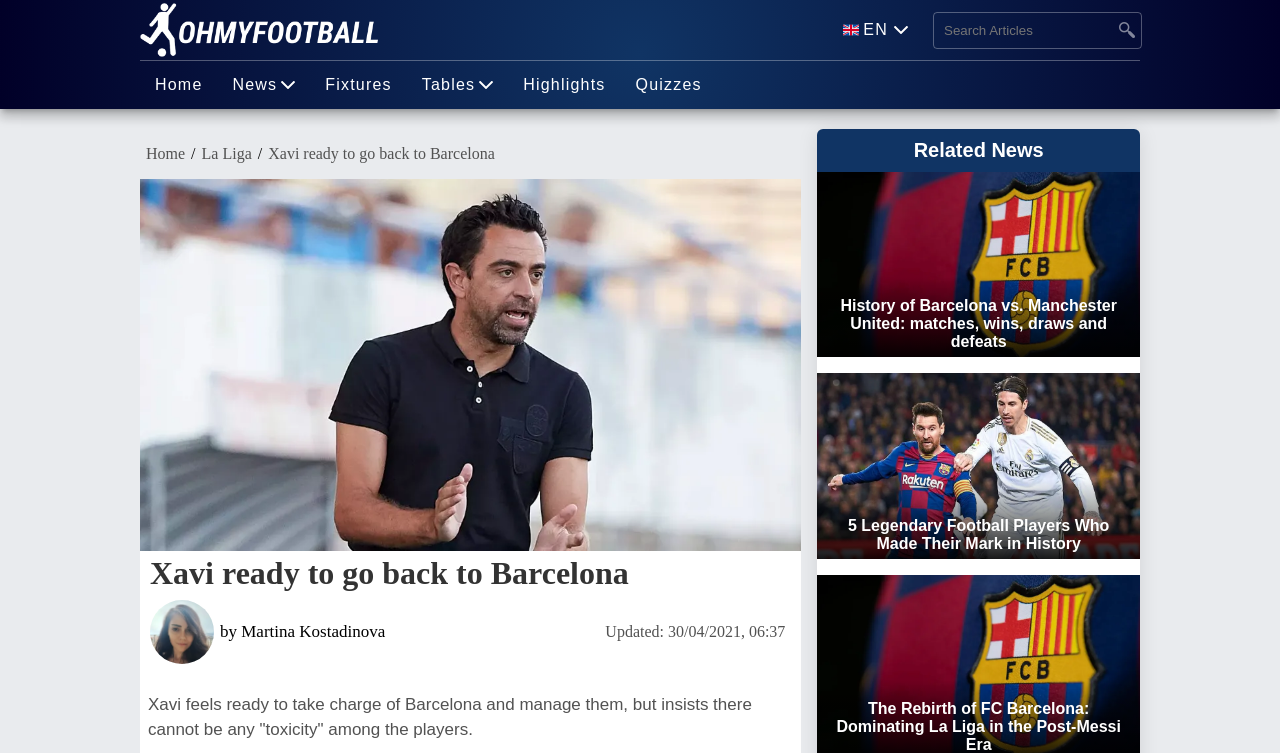Please provide the bounding box coordinates for the element that needs to be clicked to perform the following instruction: "Read the news about Xavi going back to Barcelona". The coordinates should be given as four float numbers between 0 and 1, i.e., [left, top, right, bottom].

[0.117, 0.737, 0.618, 0.786]